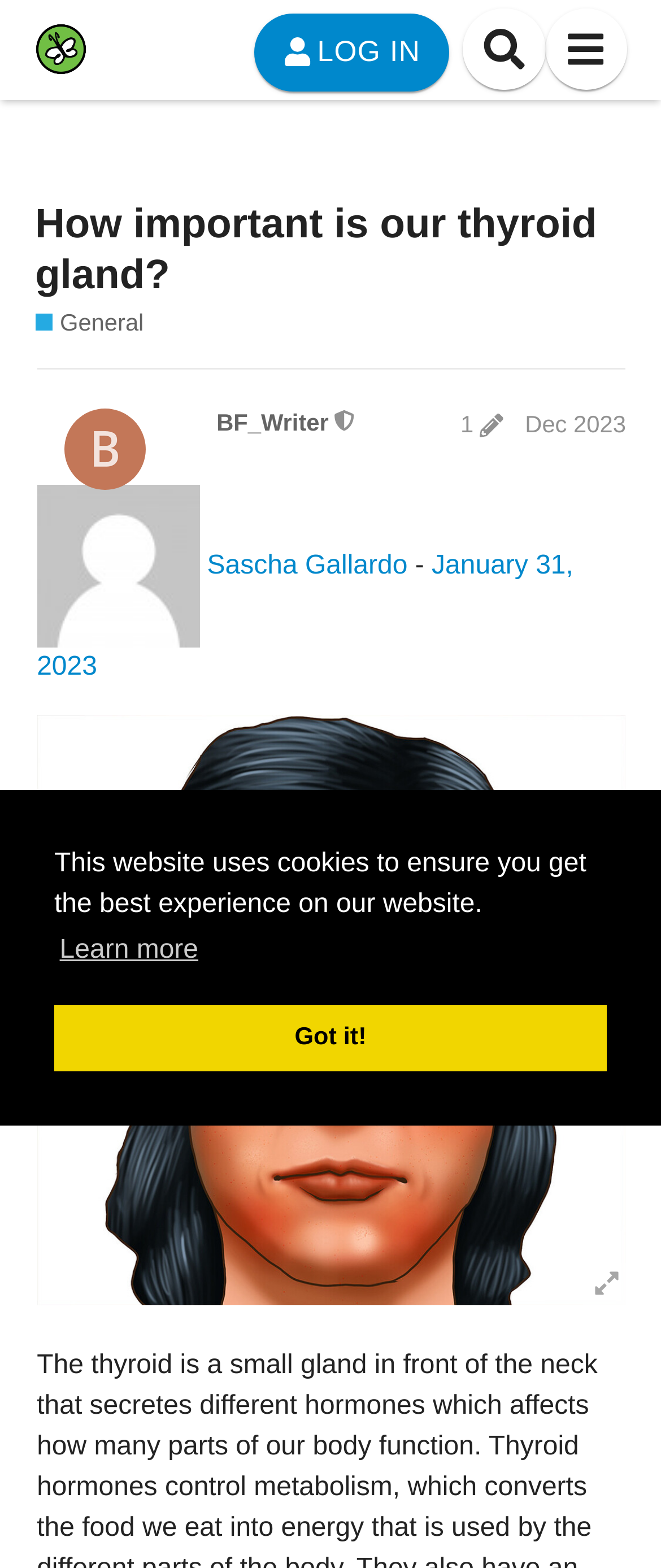Look at the image and answer the question in detail:
What is the topic of the current discussion?

I inferred the topic of the current discussion by looking at the heading element with the text 'How important is our thyroid gland?' which is a prominent element on the webpage.